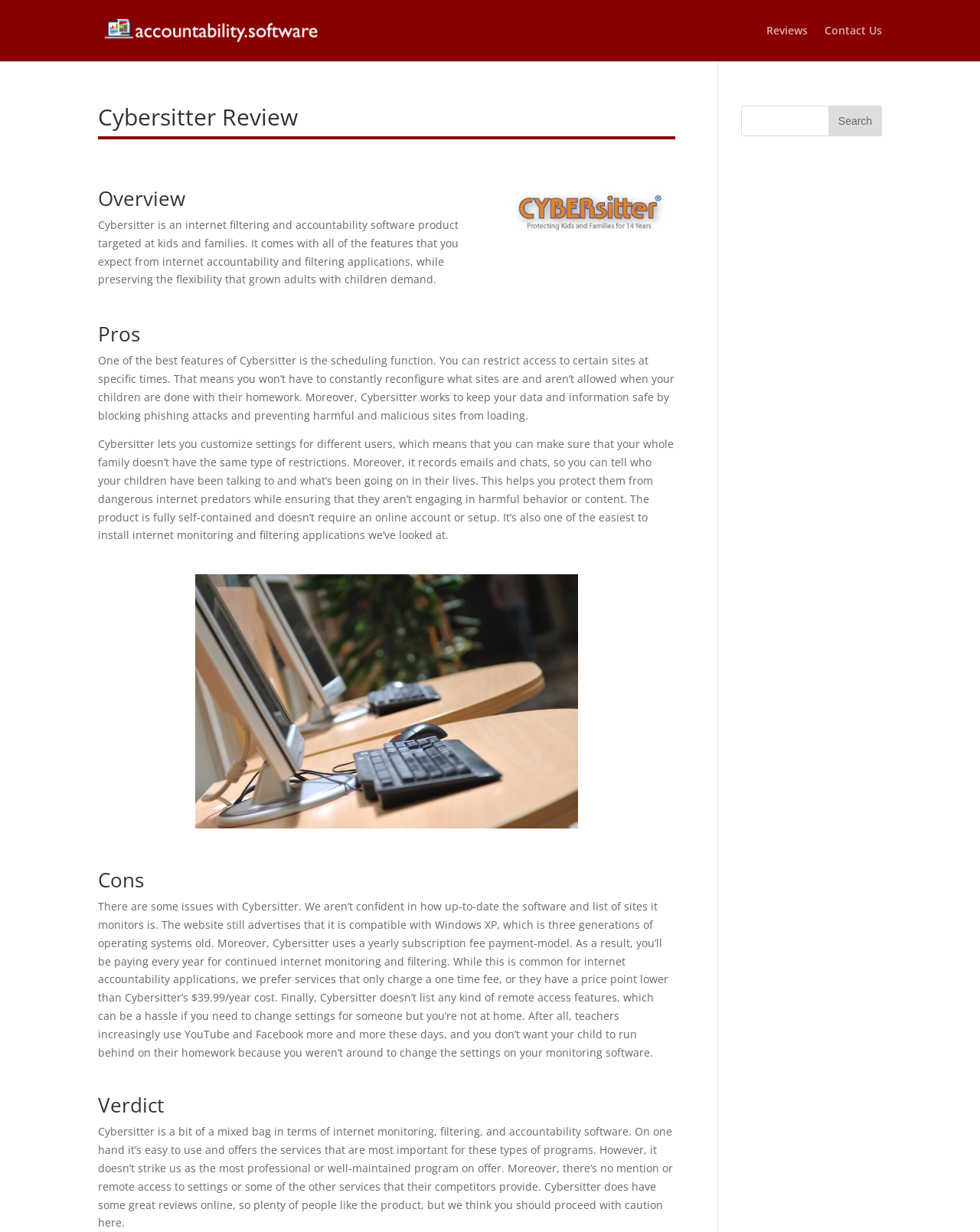Does Cybersitter have remote access features?
Provide a detailed answer to the question using information from the image.

According to the webpage, Cybersitter does not list any kind of remote access features, which means that users cannot change settings remotely, and need to be physically present to make changes.